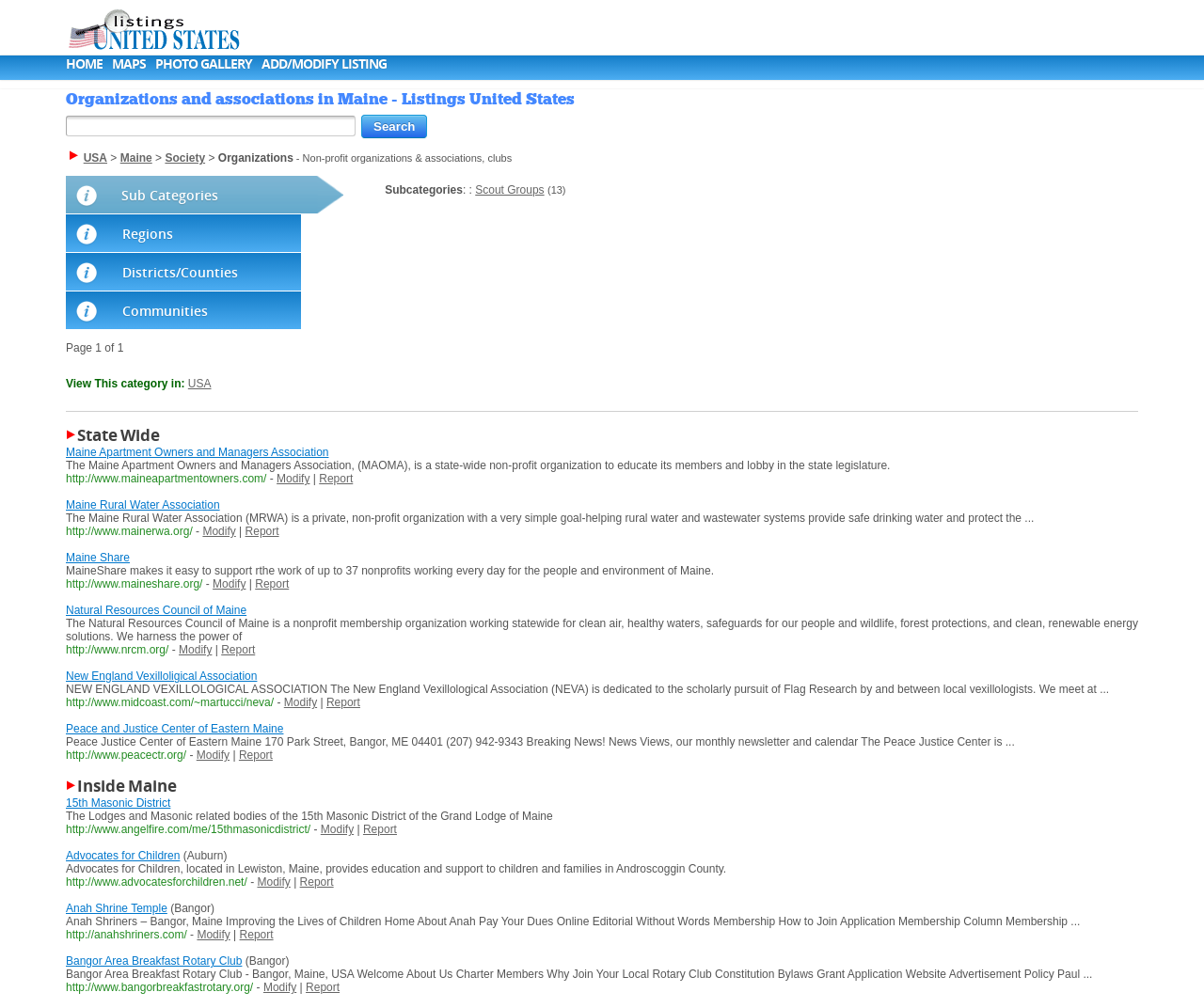Locate the bounding box coordinates of the clickable area needed to fulfill the instruction: "Read the post about Bitcoin Exchange".

None